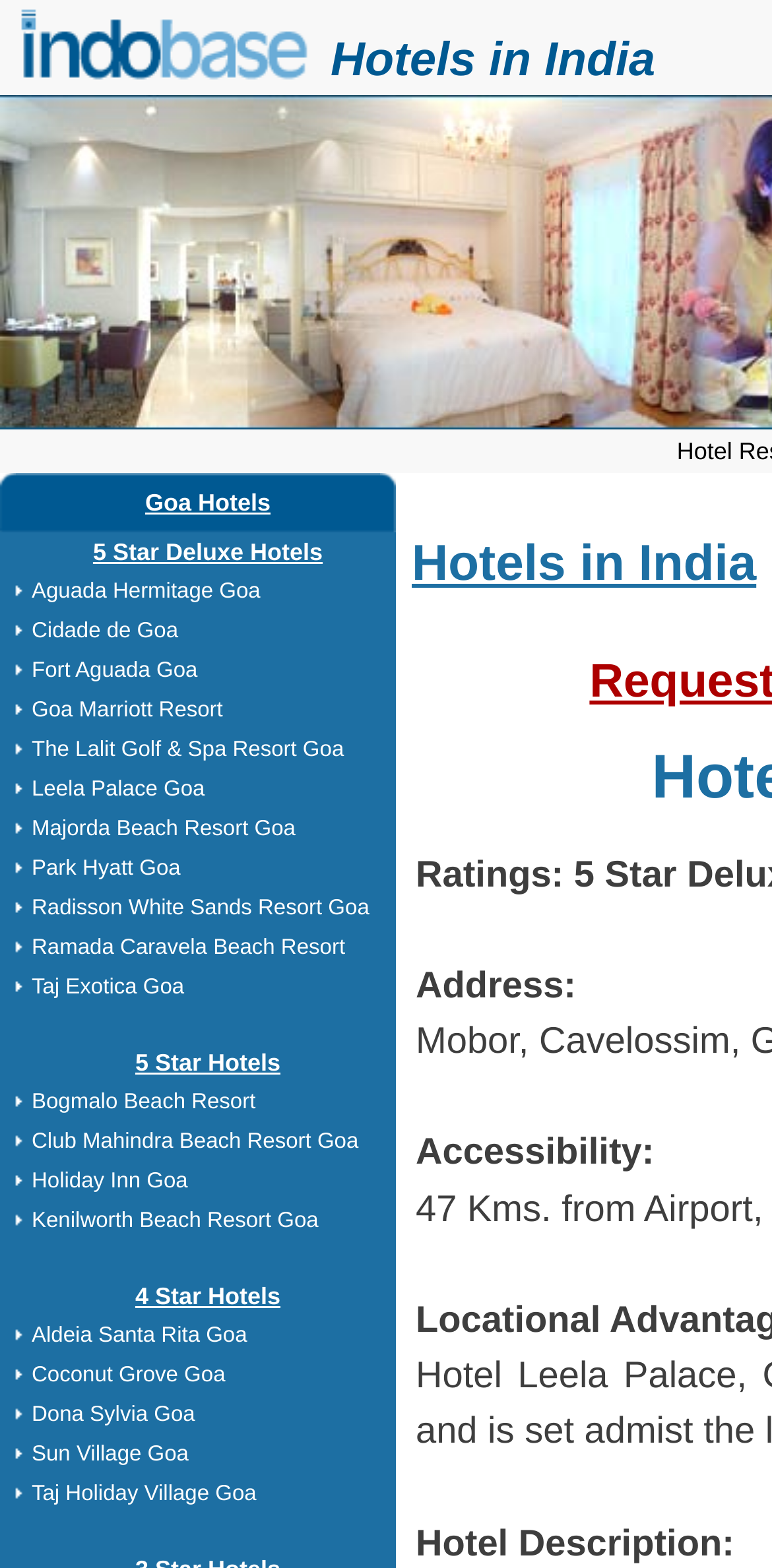How many hotels are listed on this page?
Examine the image closely and answer the question with as much detail as possible.

I counted the number of links with hotel names, starting from 'Aguada Hermitage Goa' to 'Taj Holiday Village Goa', and found 20 hotels listed on this page.